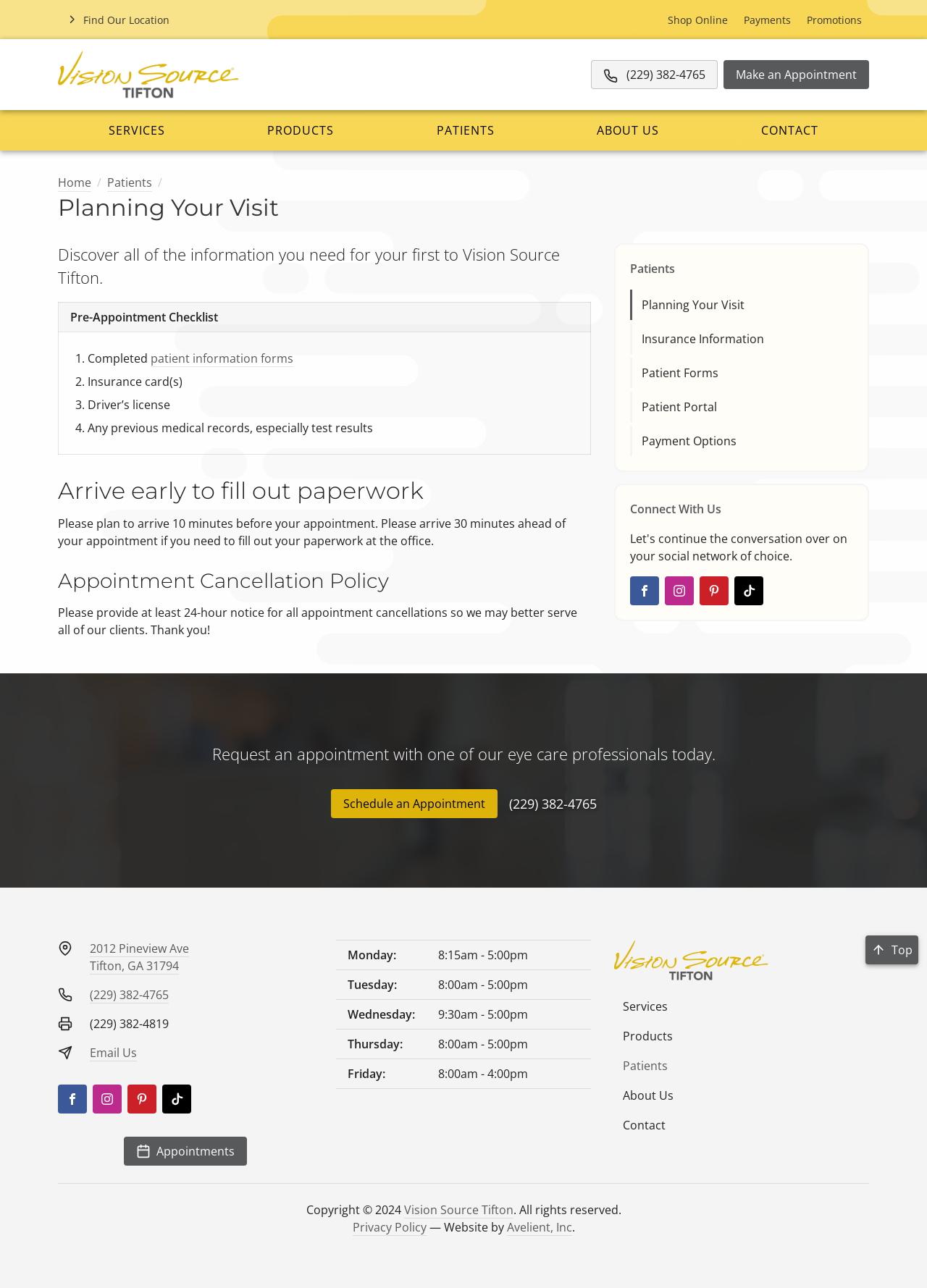Locate the bounding box coordinates of the UI element described by: "alt="Vision Source Tifton header logo"". Provide the coordinates as four float numbers between 0 and 1, formatted as [left, top, right, bottom].

[0.062, 0.039, 0.258, 0.076]